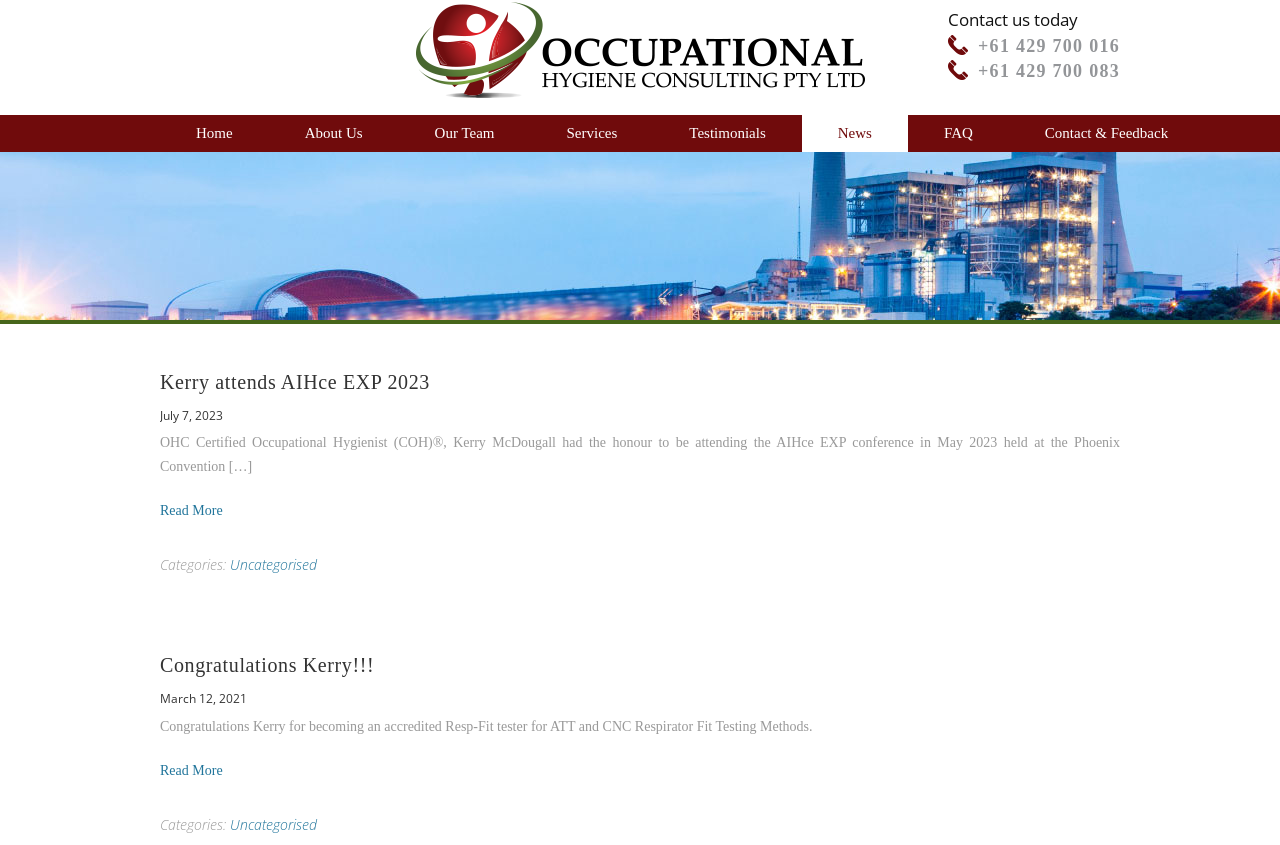Bounding box coordinates should be provided in the format (top-left x, top-left y, bottom-right x, bottom-right y) with all values between 0 and 1. Identify the bounding box for this UI element: Contact & Feedback

[0.788, 0.136, 0.941, 0.18]